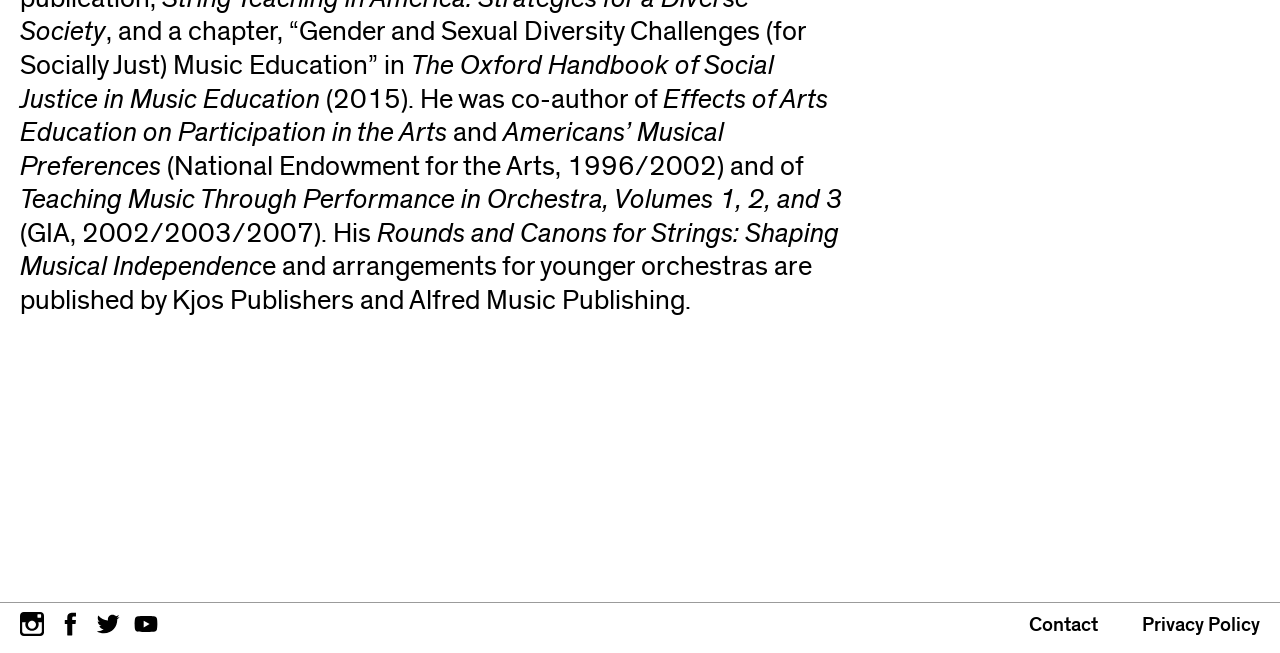Given the element description (opens in new window), identify the bounding box coordinates for the UI element on the webpage screenshot. The format should be (top-left x, top-left y, bottom-right x, bottom-right y), with values between 0 and 1.

[0.016, 0.934, 0.034, 0.971]